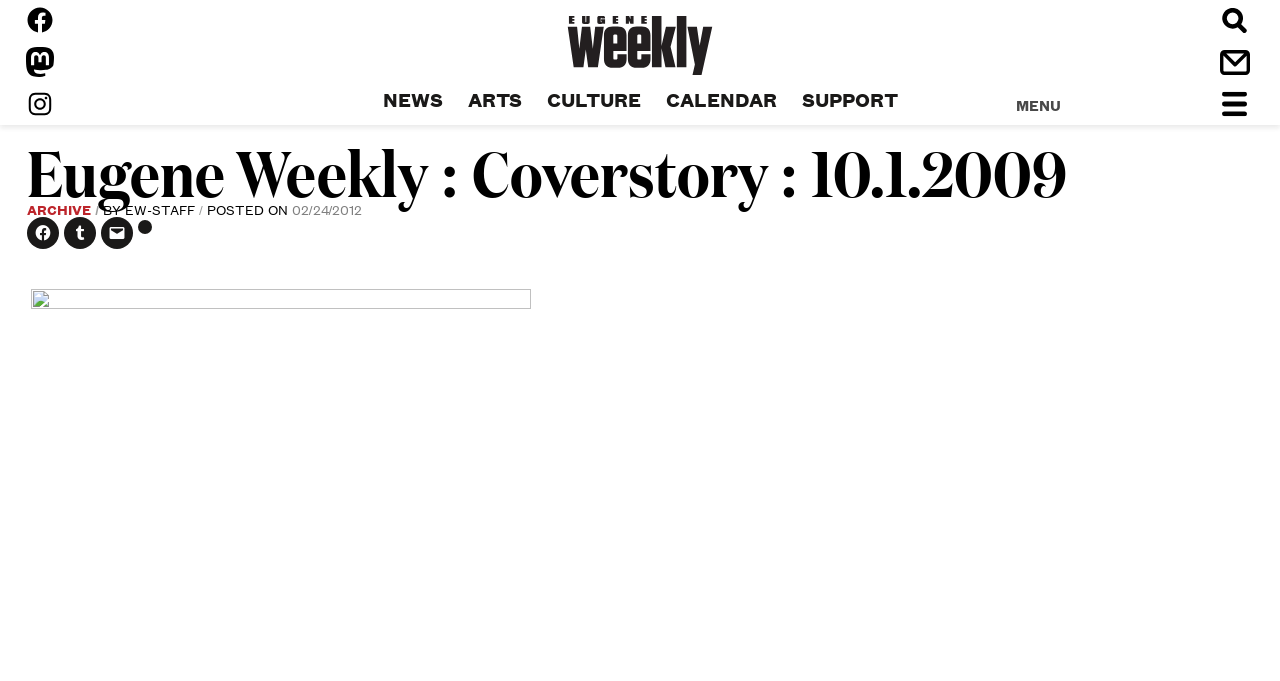What is the purpose of the button at the top-right corner?
Answer the question based on the image using a single word or a brief phrase.

MENU